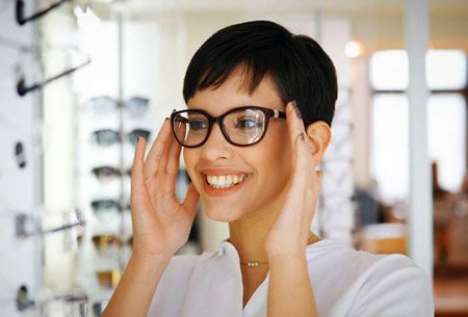Give a thorough caption of the image, focusing on all visible elements.

In this bright and welcoming optical store, a young woman with a joyful expression is trying on a stylish pair of glasses. She has short, dark hair and smiles confidently as she adjusts the frames on her face. The background features a well-organized display of various eyeglasses, showcasing an array of styles and designs. This image captures the positive experience of selecting eyewear, highlighting both fashion and functionality. The setting suggests a professional atmosphere, likely one where optometrists assist customers in finding the perfect lenses or frames to suit their needs.